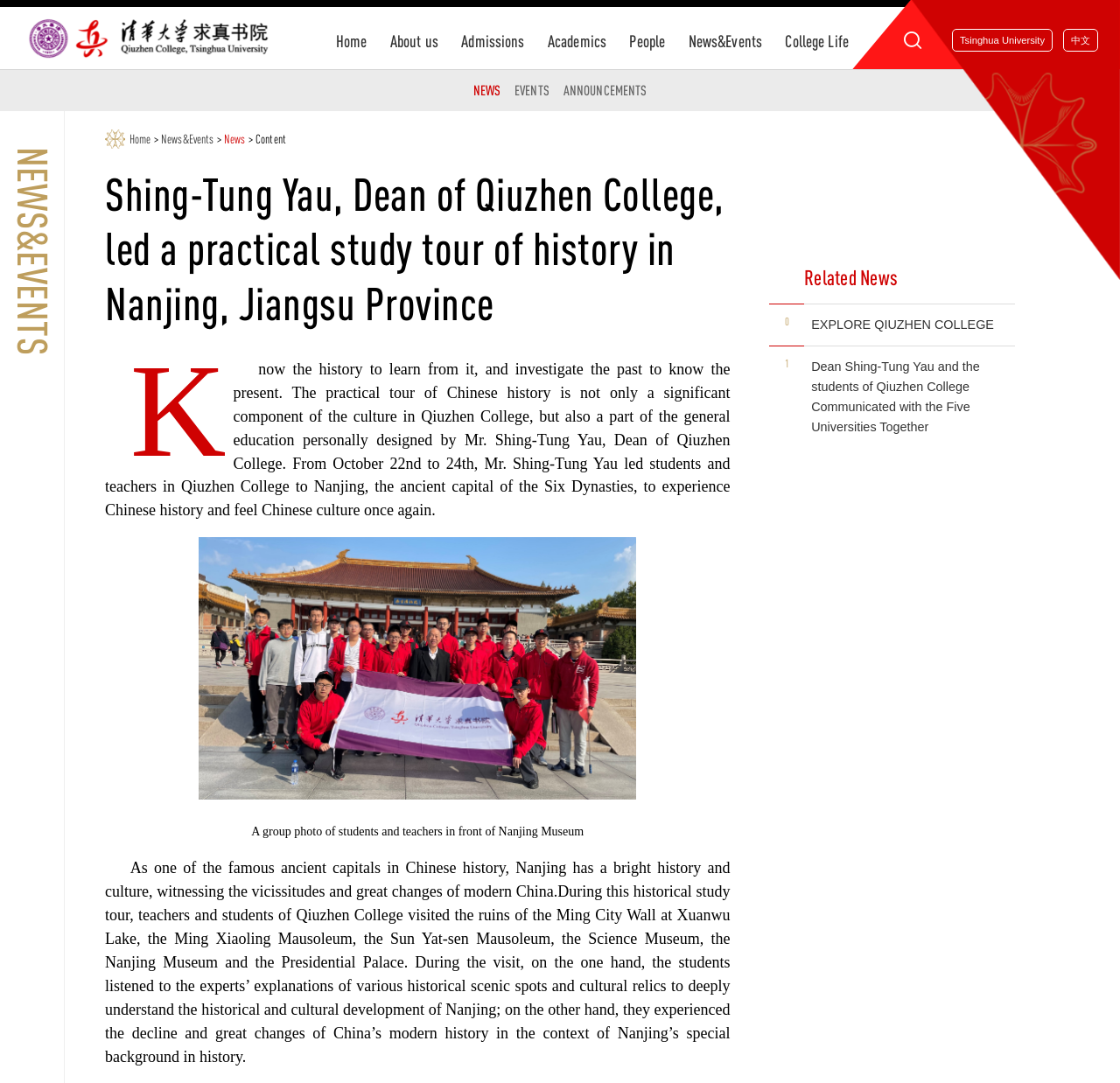Can you specify the bounding box coordinates of the area that needs to be clicked to fulfill the following instruction: "Explore Qiuzhen College"?

[0.724, 0.293, 0.887, 0.306]